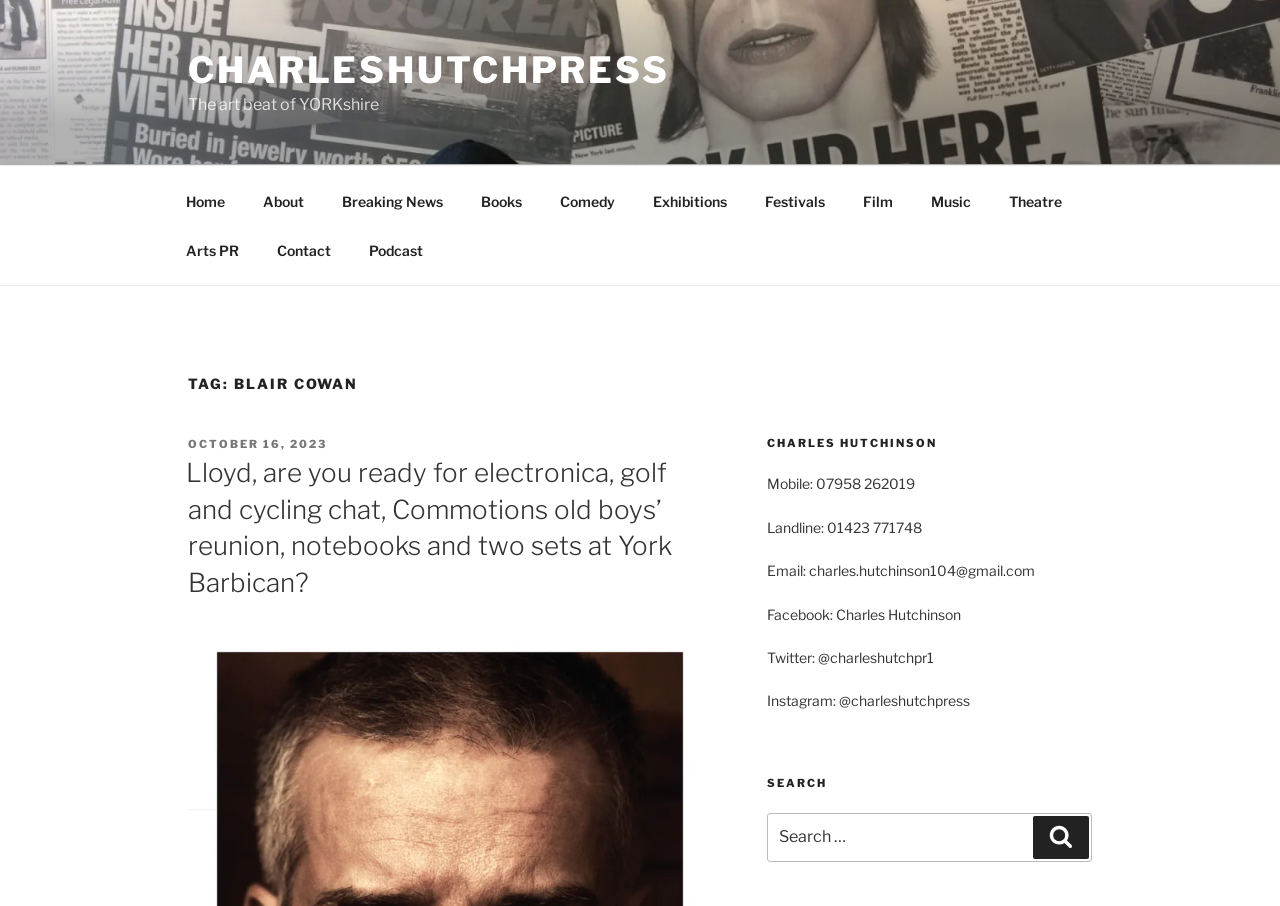What is the name of the website?
Give a single word or phrase answer based on the content of the image.

charleshutchpress